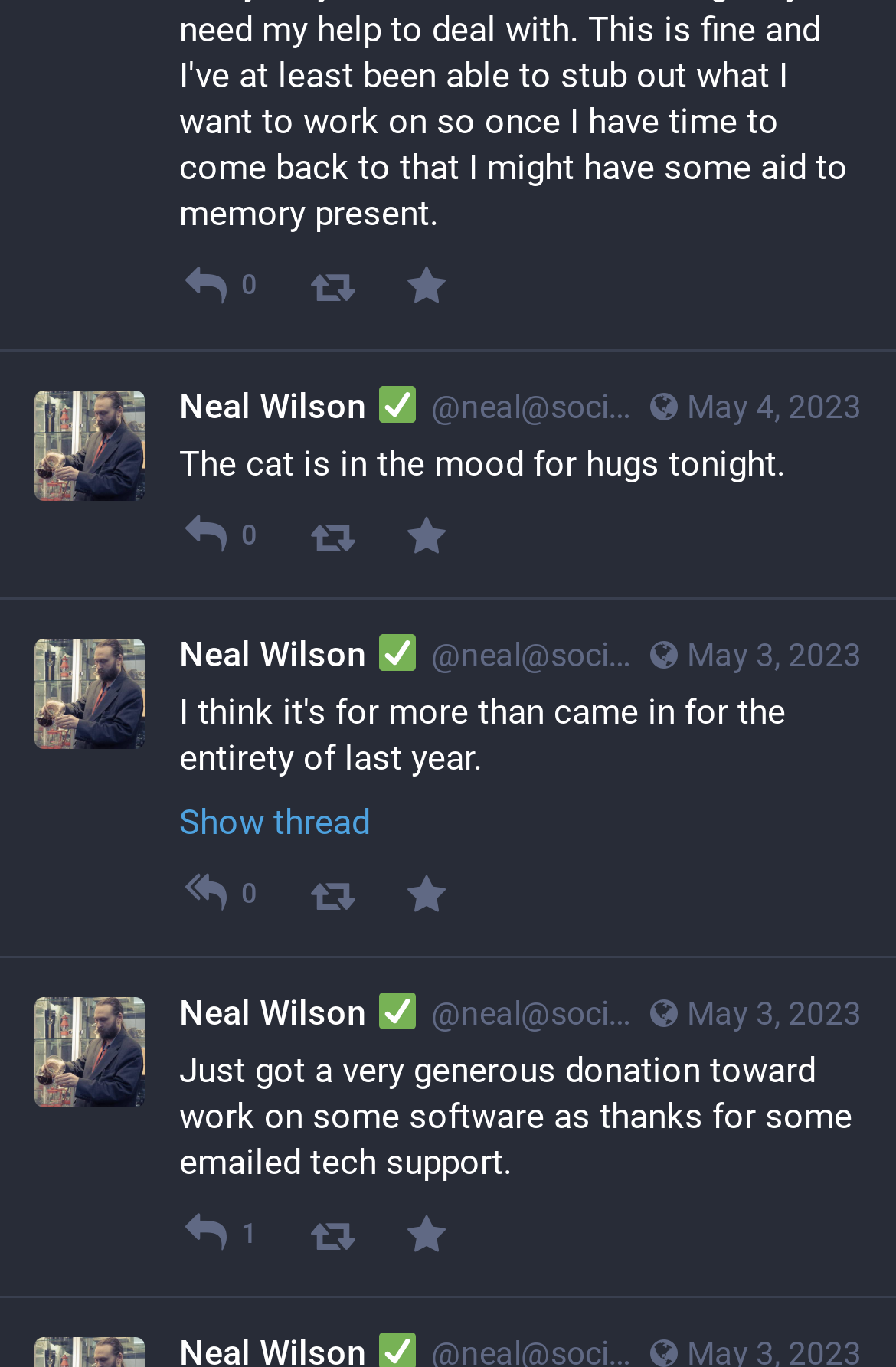Locate the bounding box coordinates of the region to be clicked to comply with the following instruction: "View Neal Wilson's profile". The coordinates must be four float numbers between 0 and 1, in the form [left, top, right, bottom].

[0.2, 0.282, 0.962, 0.312]